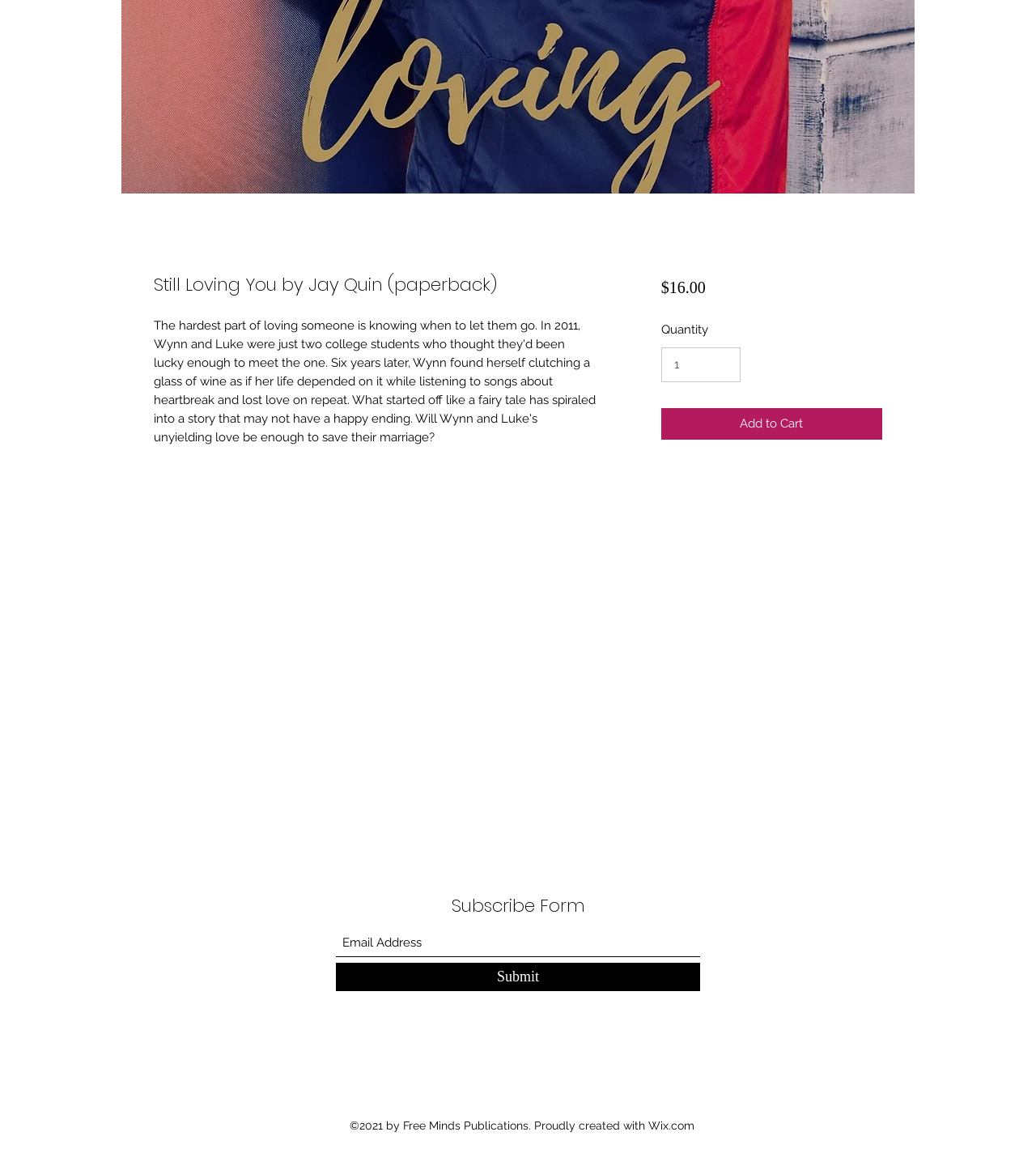Please provide the bounding box coordinate of the region that matches the element description: aria-label="Email Address" name="email" placeholder="Email Address". Coordinates should be in the format (top-left x, top-left y, bottom-right x, bottom-right y) and all values should be between 0 and 1.

[0.324, 0.808, 0.676, 0.833]